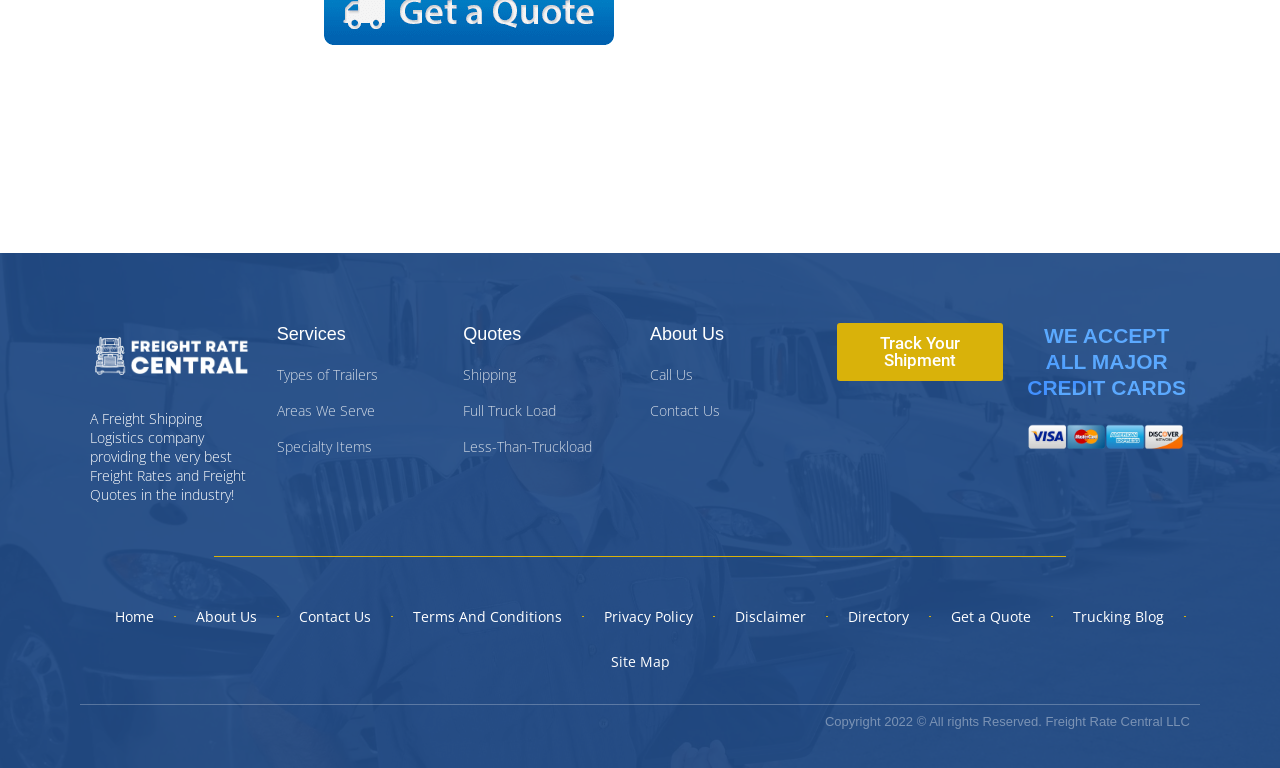What types of services are provided?
Using the image, provide a detailed and thorough answer to the question.

The services can be found in the 'Quotes' section, which includes links to 'Shipping', 'Full Truck Load', and 'Less-Than-Truckload'.